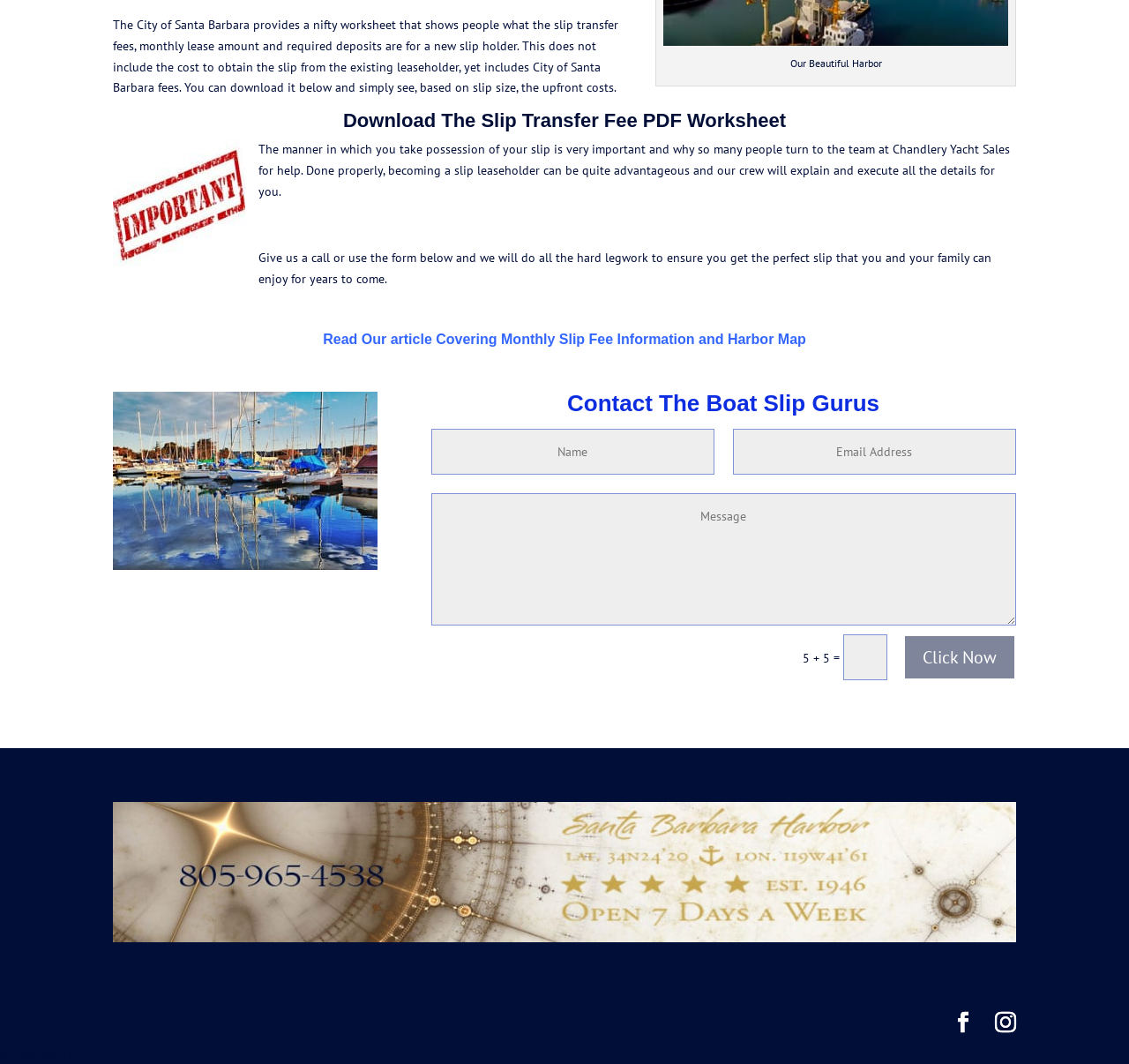Respond to the following question using a concise word or phrase: 
Who can help with becoming a slip leaseholder?

Chandlery Yacht Sales